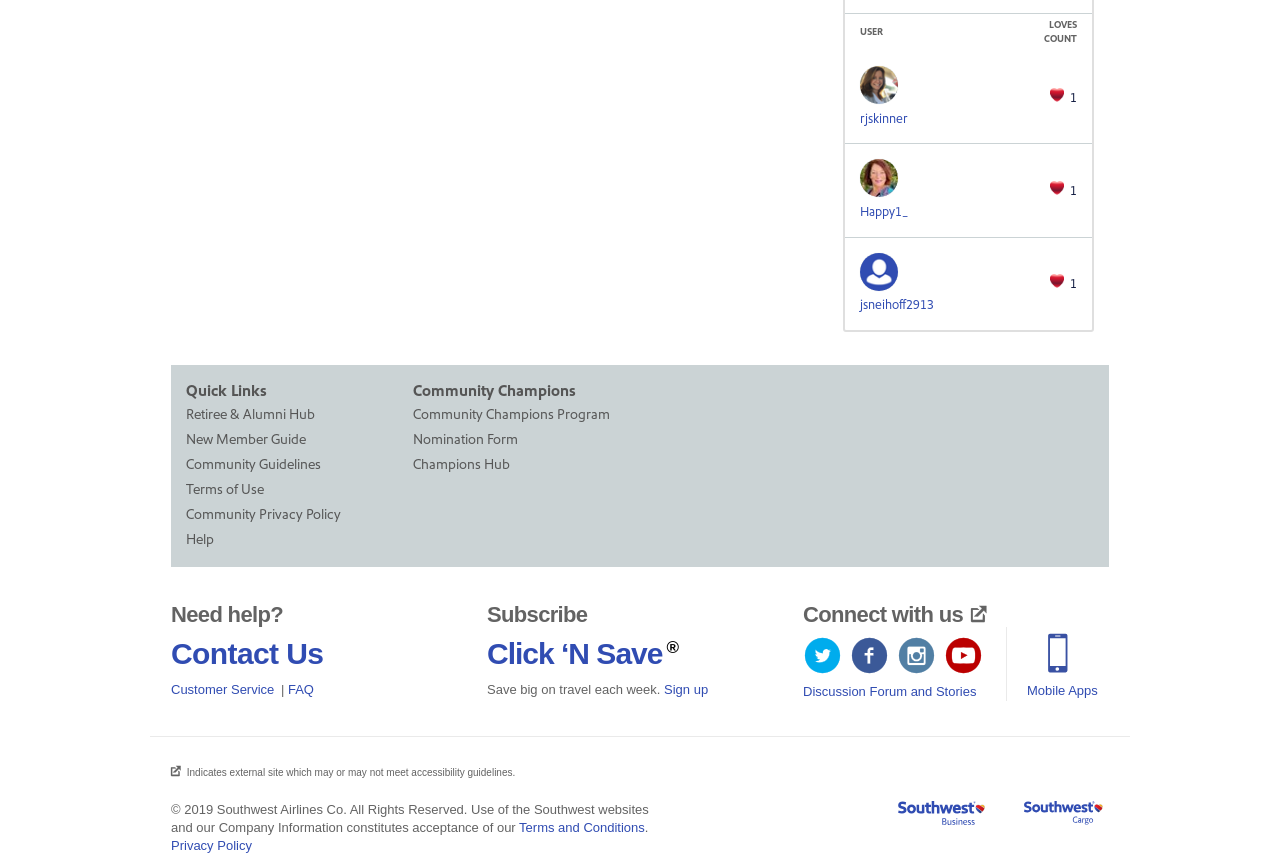Find the bounding box coordinates of the clickable element required to execute the following instruction: "Read the latest news". Provide the coordinates as four float numbers between 0 and 1, i.e., [left, top, right, bottom].

None